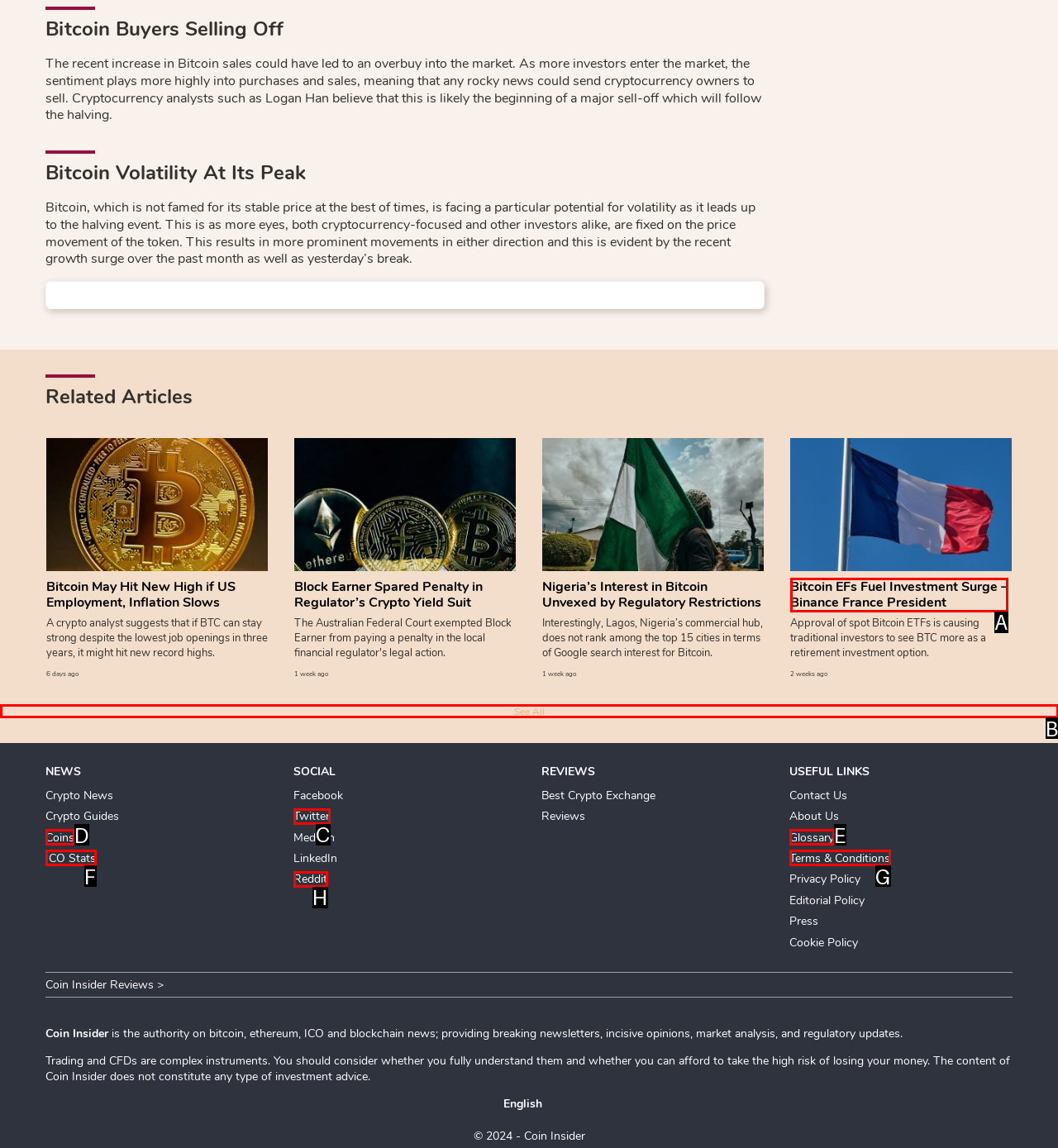Which HTML element matches the description: Terms & Conditions?
Reply with the letter of the correct choice.

G